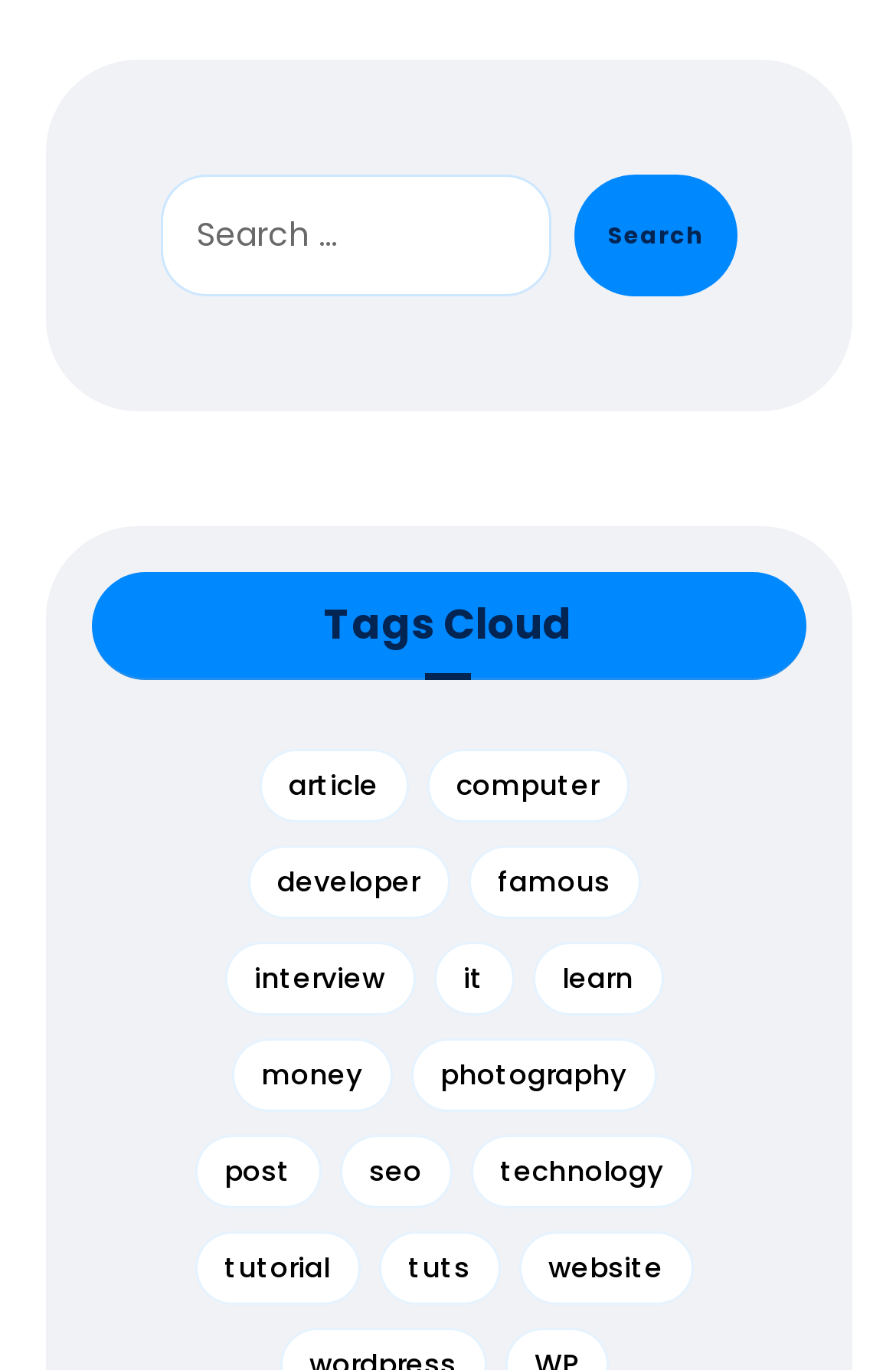Identify the bounding box coordinates of the clickable region necessary to fulfill the following instruction: "Enter first name". The bounding box coordinates should be four float numbers between 0 and 1, i.e., [left, top, right, bottom].

None